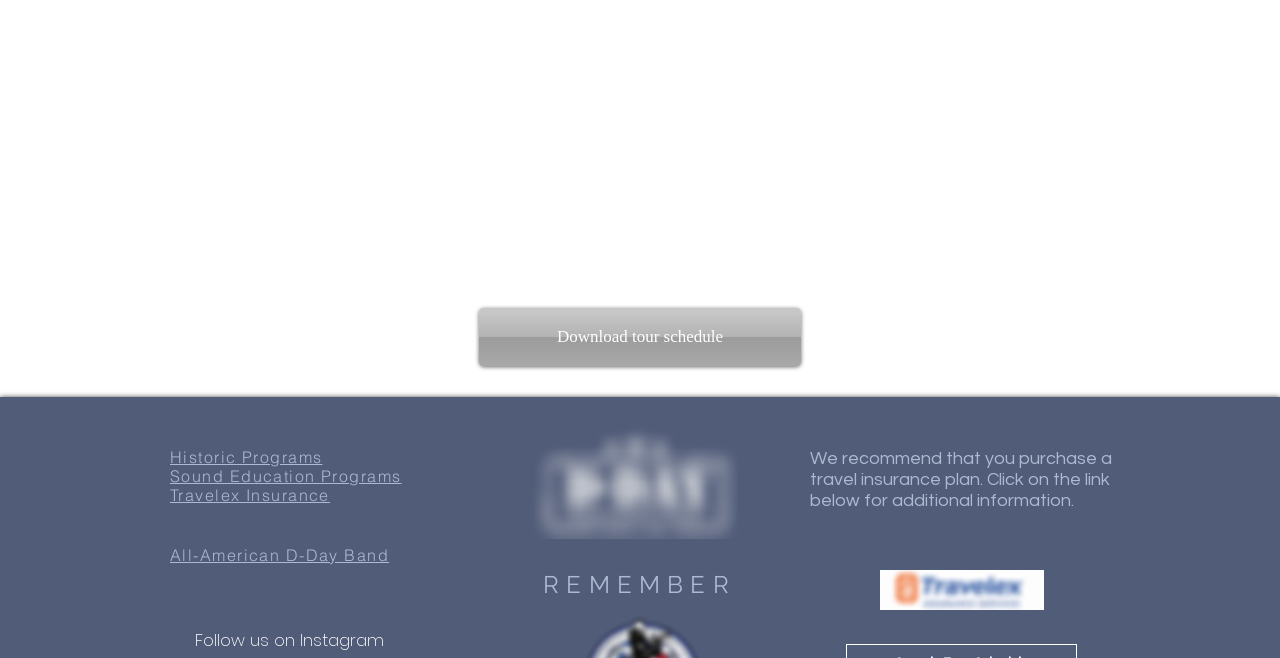Where can users follow the webpage's author?
Using the picture, provide a one-word or short phrase answer.

Instagram